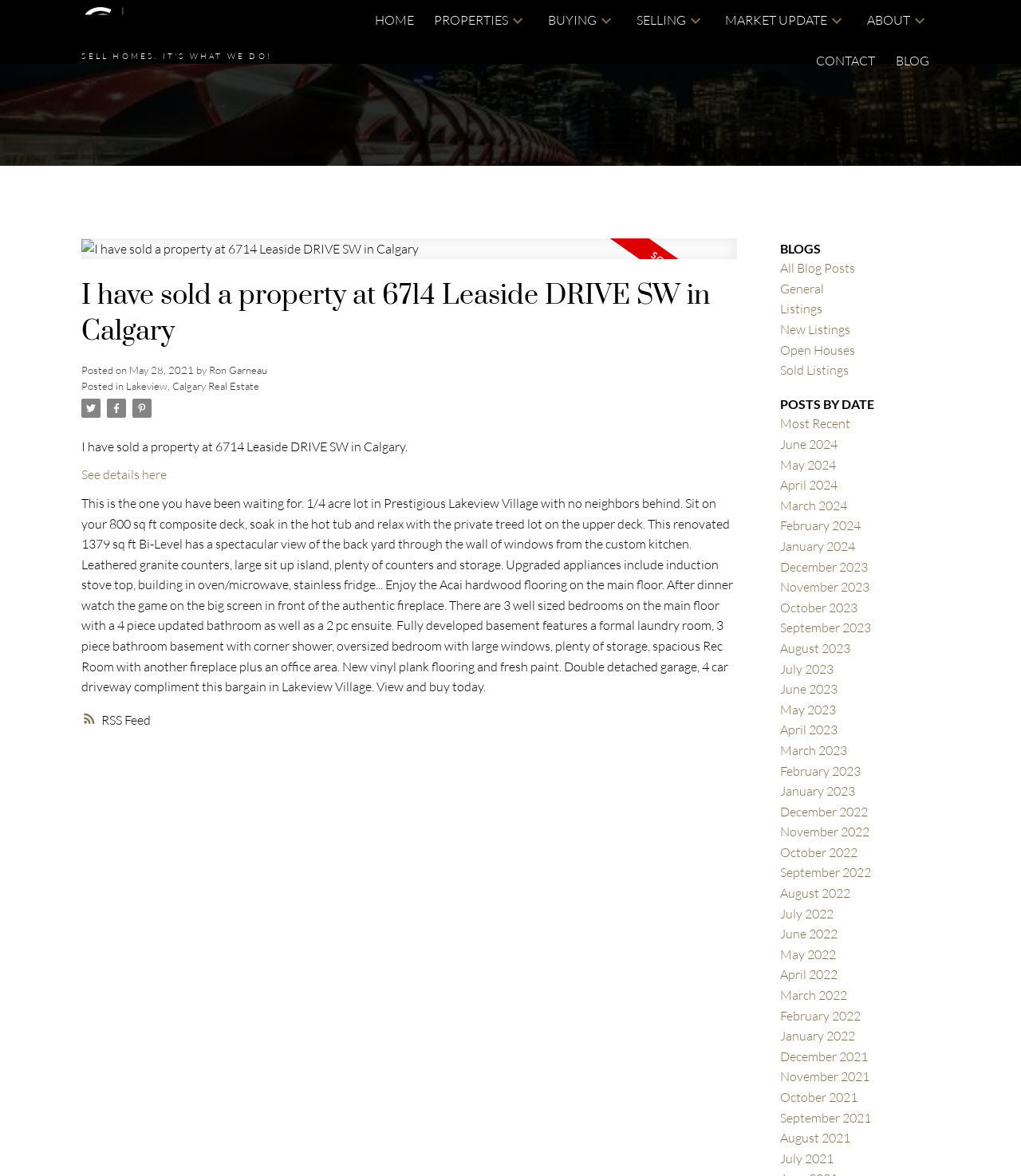Analyze the image and deliver a detailed answer to the question: What is the location of the sold property?

Based on the webpage content, specifically the heading 'I have sold a property at 6714 Leaside DRIVE SW in Calgary', we can determine that the location of the sold property is Calgary.